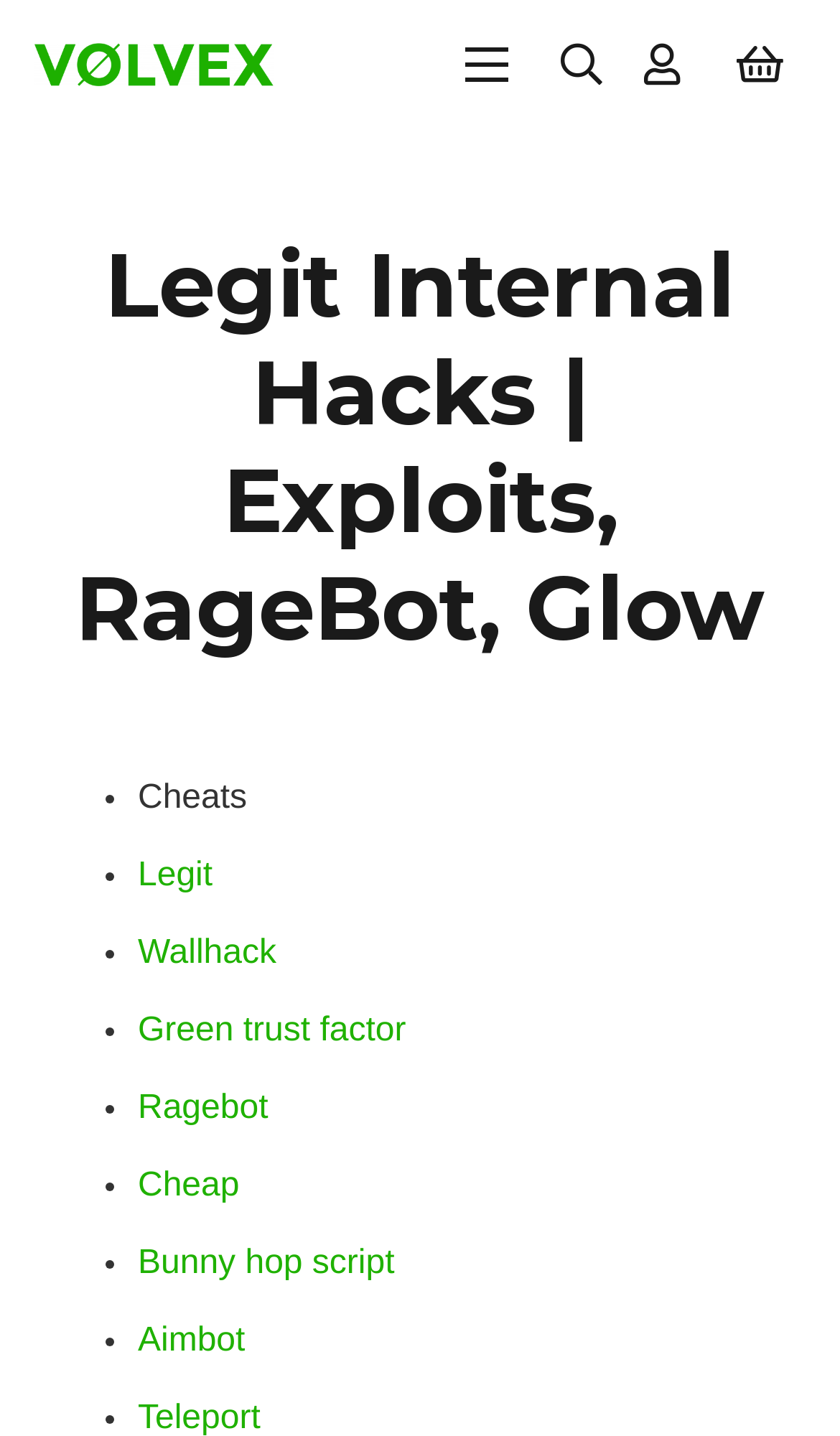How many items are in the list?
Using the image, answer in one word or phrase.

7